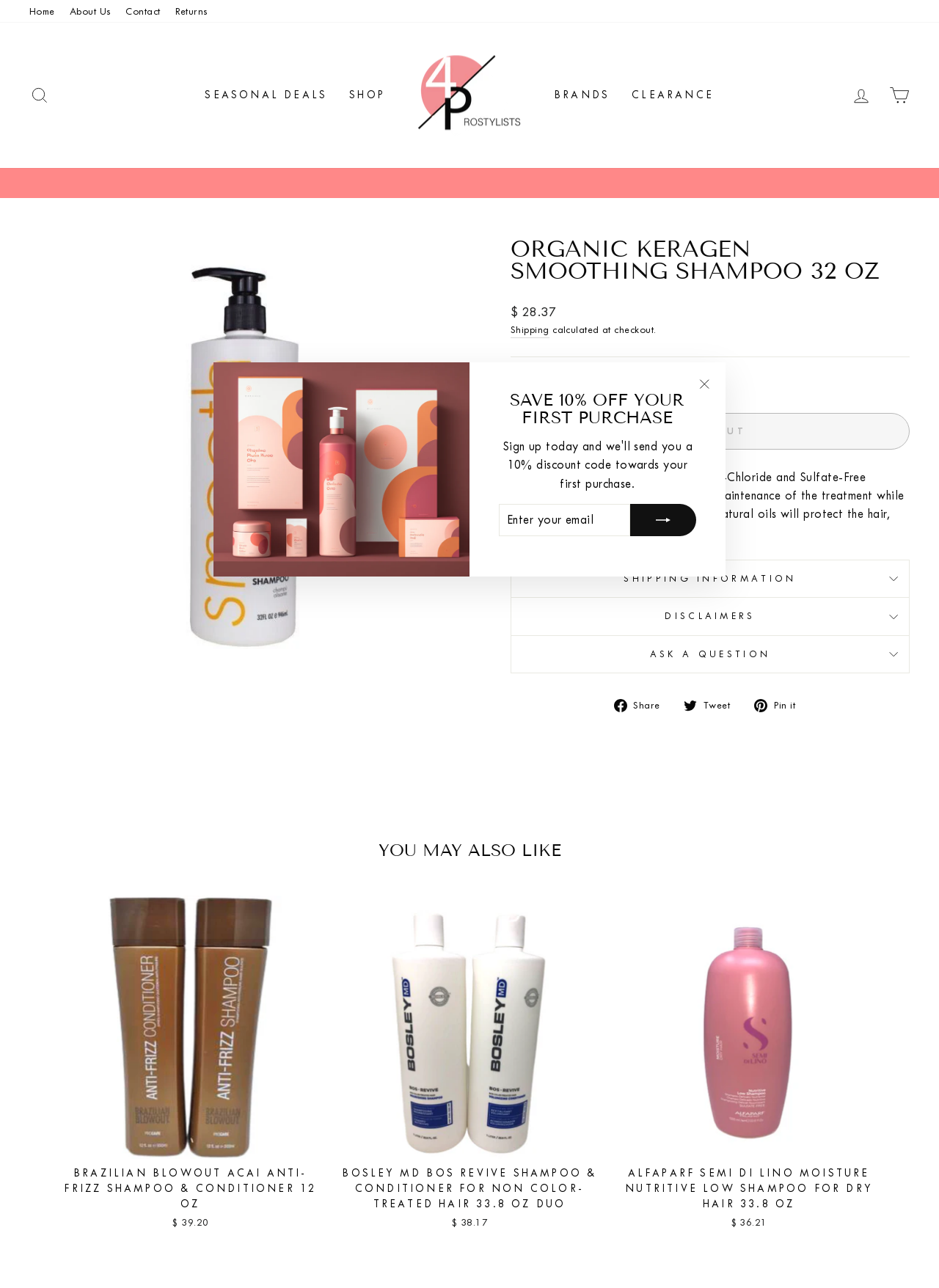Please specify the coordinates of the bounding box for the element that should be clicked to carry out this instruction: "Click the 'Home' link". The coordinates must be four float numbers between 0 and 1, formatted as [left, top, right, bottom].

[0.023, 0.0, 0.066, 0.018]